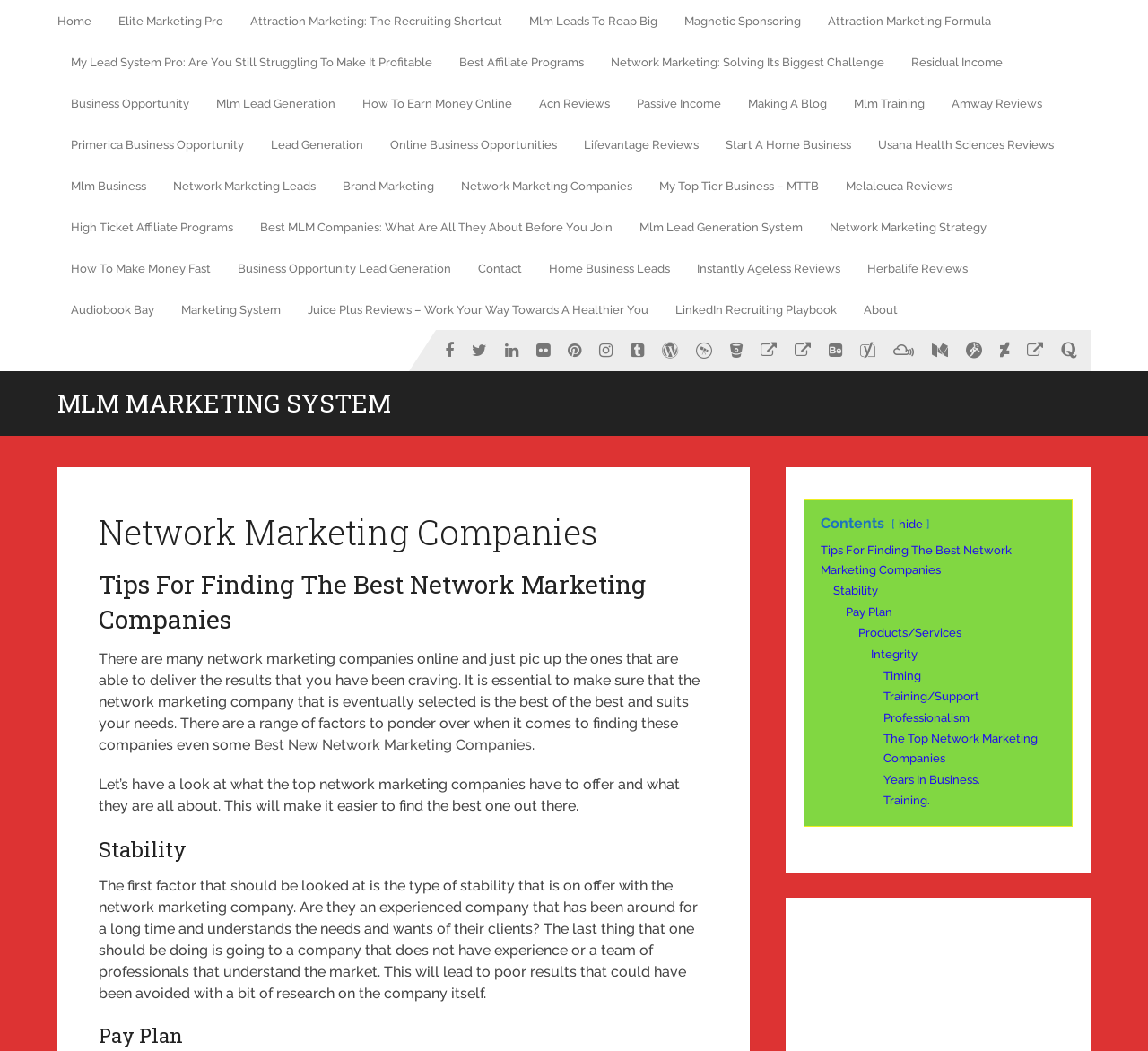Please identify the bounding box coordinates of where to click in order to follow the instruction: "Read about 'Network Marketing Companies'".

[0.086, 0.484, 0.617, 0.529]